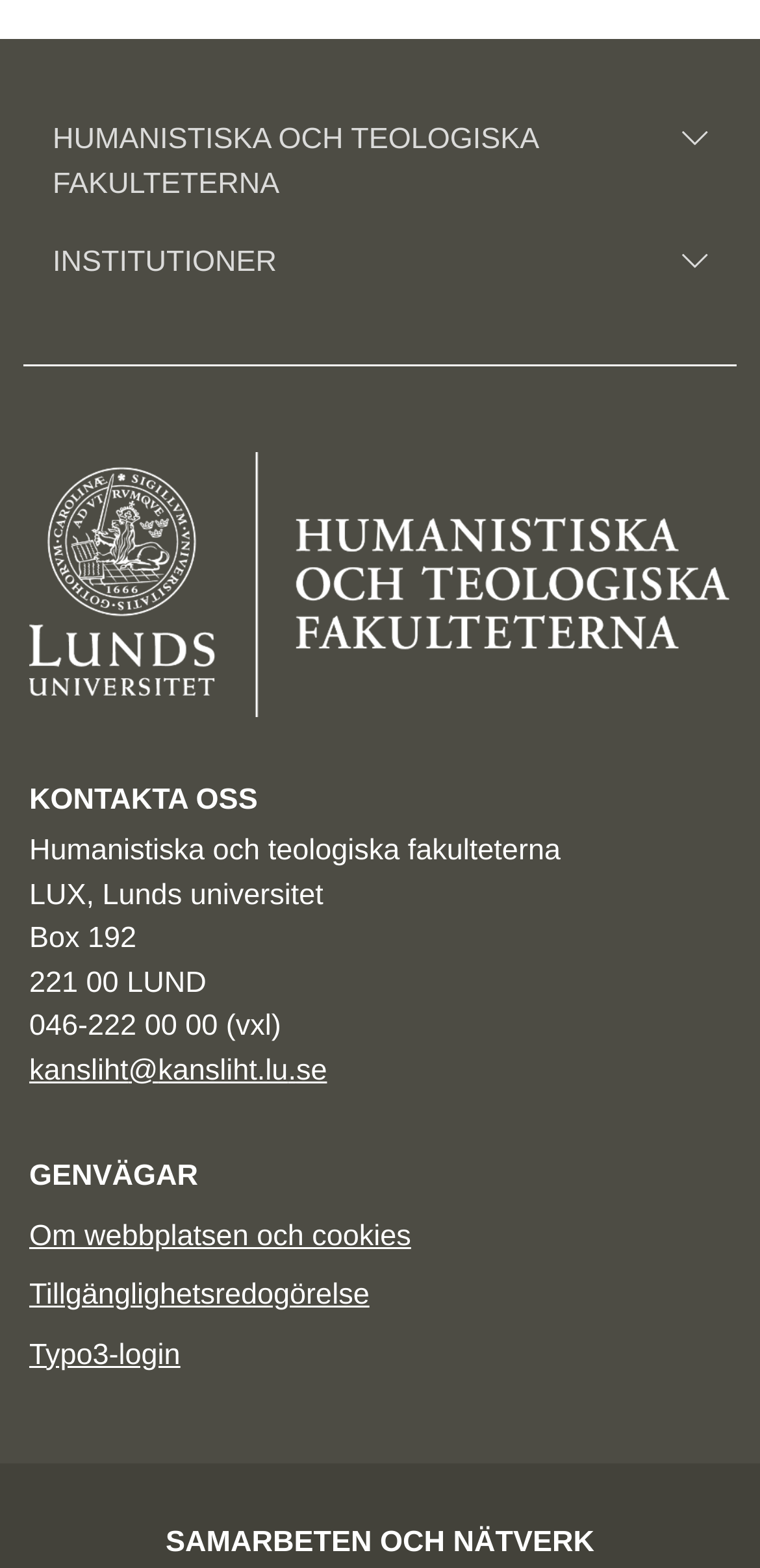Locate the bounding box coordinates of the clickable element to fulfill the following instruction: "Learn more about 'SAMARBETEN OCH NÄTVERK'". Provide the coordinates as four float numbers between 0 and 1 in the format [left, top, right, bottom].

[0.218, 0.973, 0.782, 0.996]